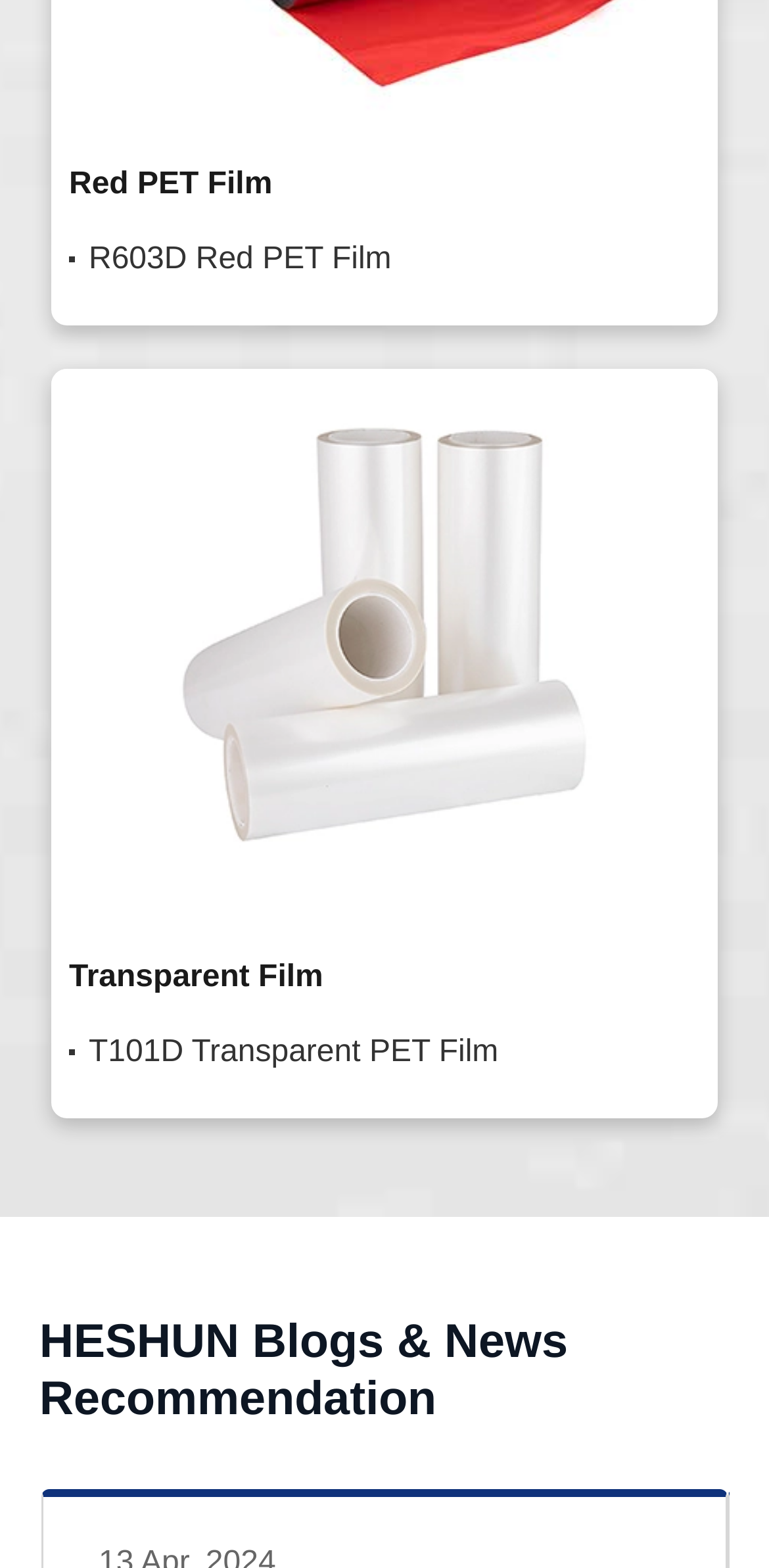Please specify the bounding box coordinates in the format (top-left x, top-left y, bottom-right x, bottom-right y), with all values as floating point numbers between 0 and 1. Identify the bounding box of the UI element described by: Red PET Film

[0.09, 0.107, 0.91, 0.129]